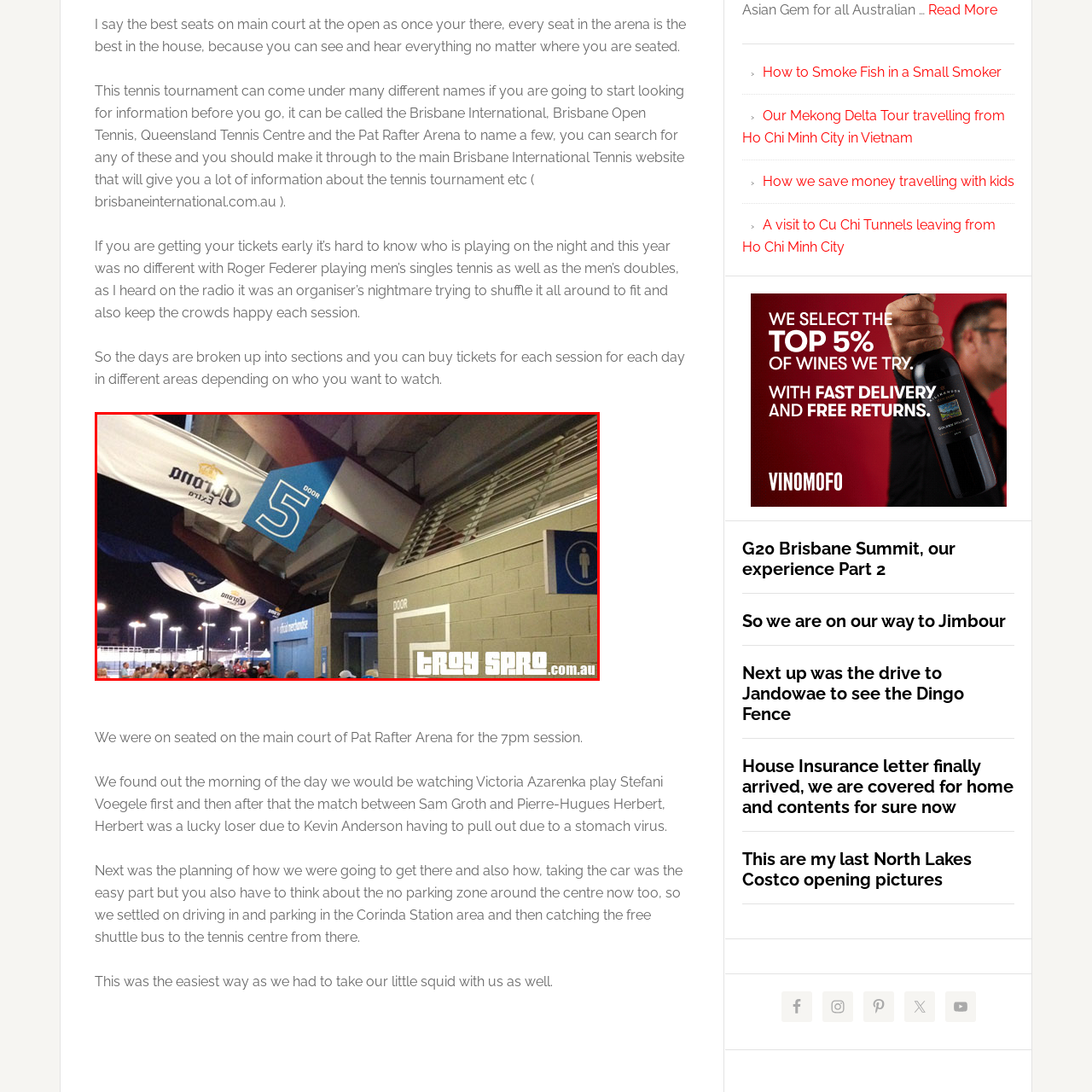Carefully look at the image inside the red box and answer the subsequent question in as much detail as possible, using the information from the image: 
What is the purpose of the symbol on the wall nearby?

The caption states that the symbol on the wall nearby provides essential information for guests, specifically indicating accessible facilities, which is important for guests with disabilities or special needs.